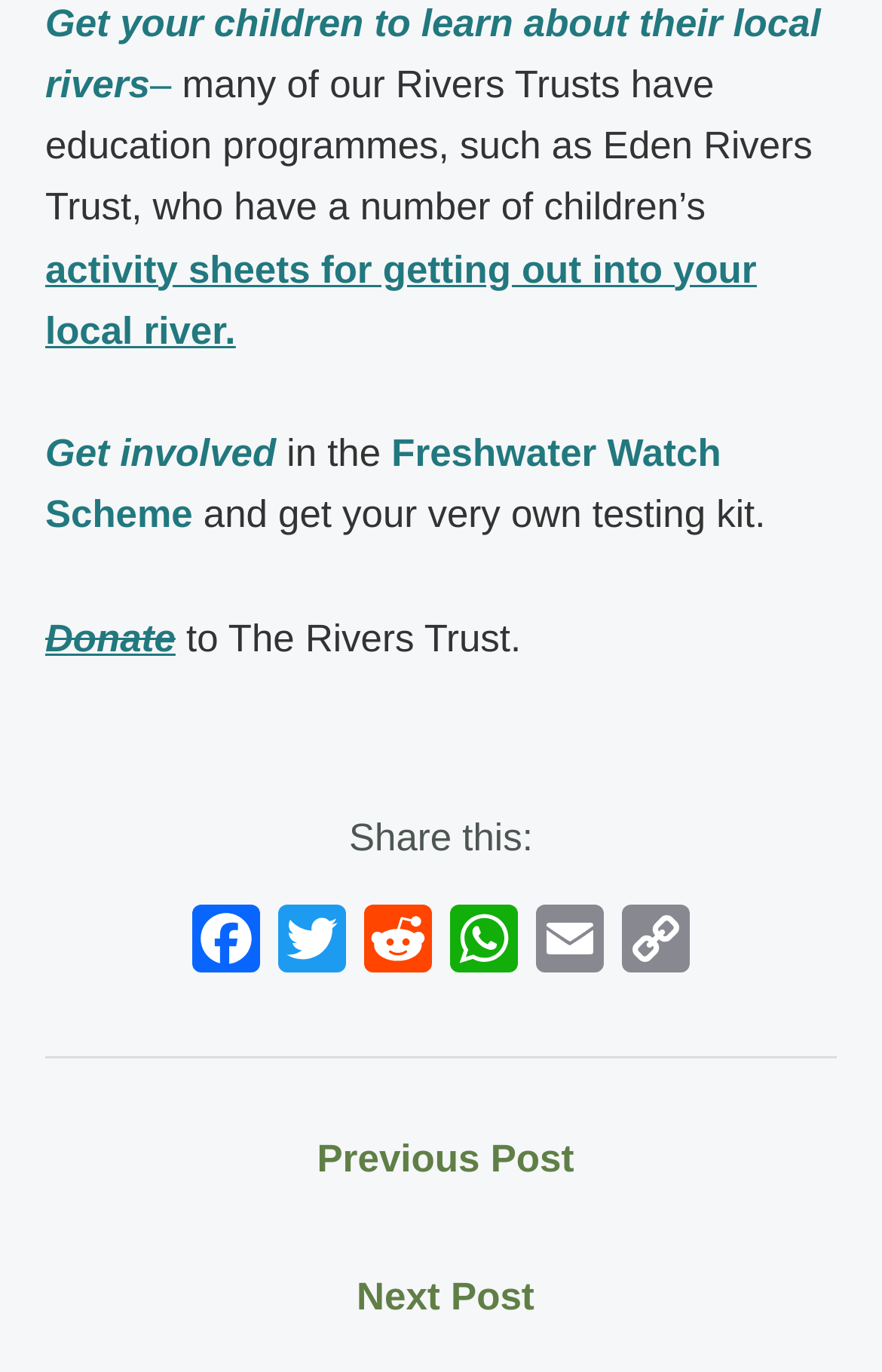What is the purpose of the 'Donate' button?
Please use the image to deliver a detailed and complete answer.

The webpage provides a 'Donate' button with the text 'to The Rivers Trust', which indicates that the purpose of the button is to donate to The Rivers Trust.